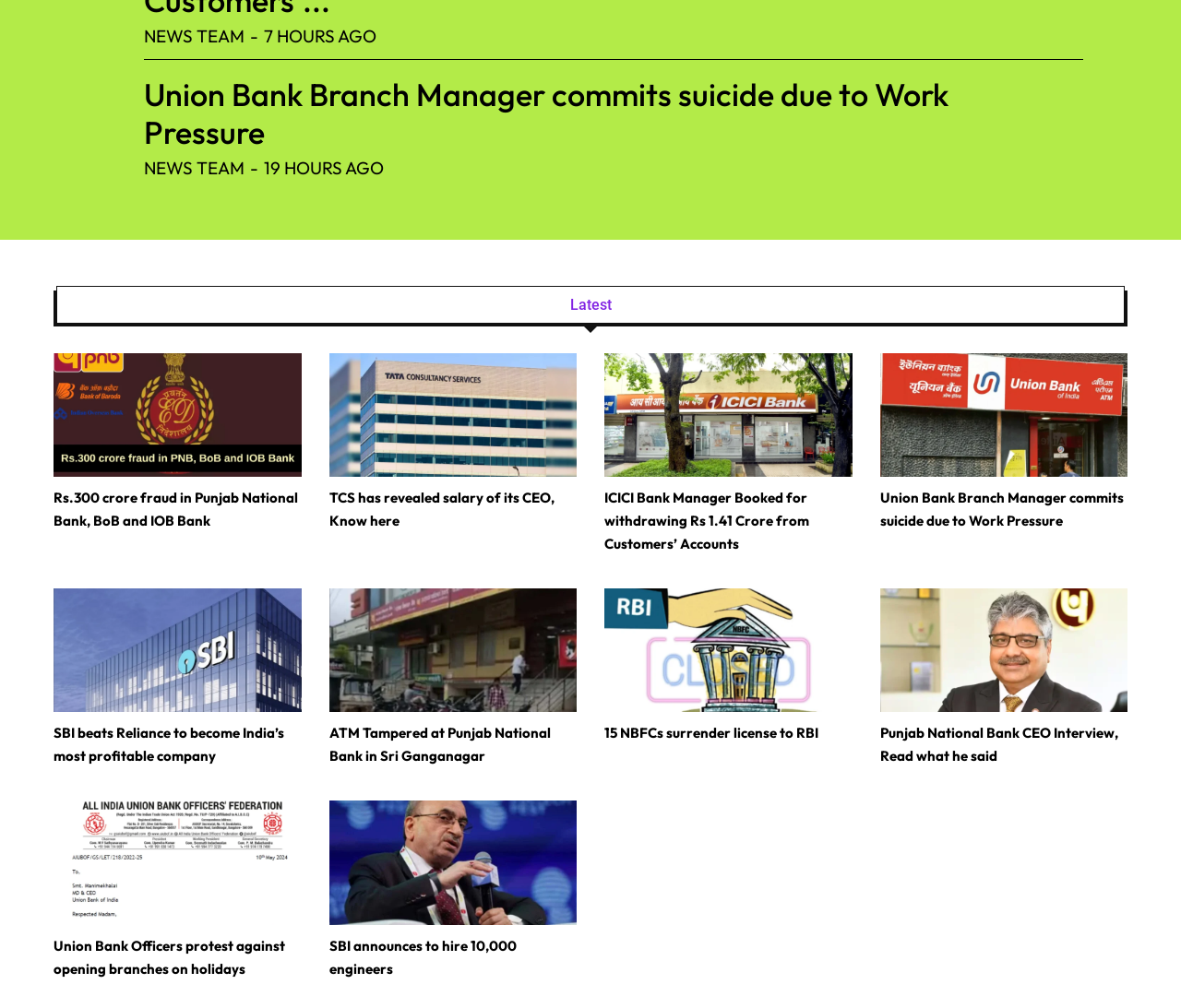Please identify the bounding box coordinates of the clickable region that I should interact with to perform the following instruction: "View latest news". The coordinates should be expressed as four float numbers between 0 and 1, i.e., [left, top, right, bottom].

[0.048, 0.292, 0.952, 0.329]